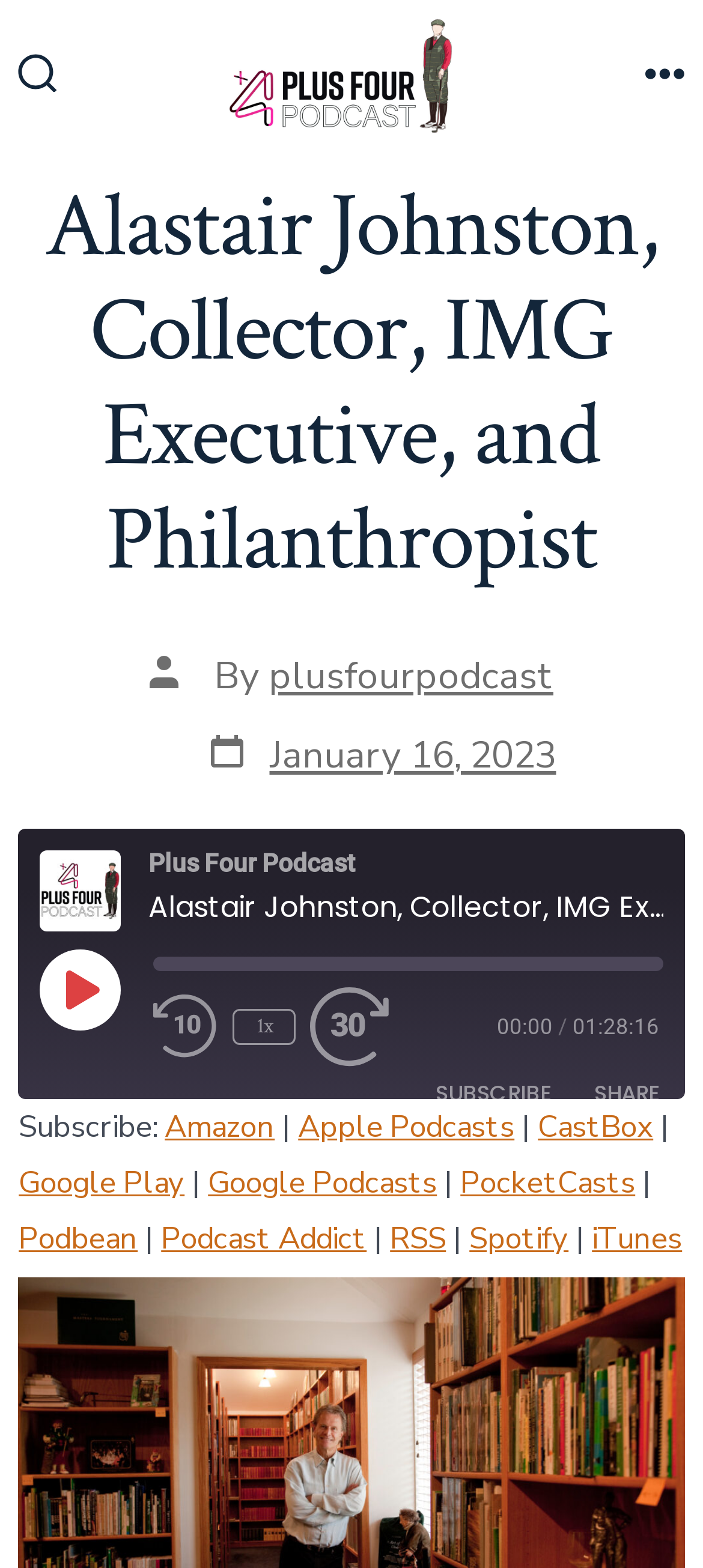Find the bounding box coordinates for the area you need to click to carry out the instruction: "Search for something". The coordinates should be four float numbers between 0 and 1, indicated as [left, top, right, bottom].

None